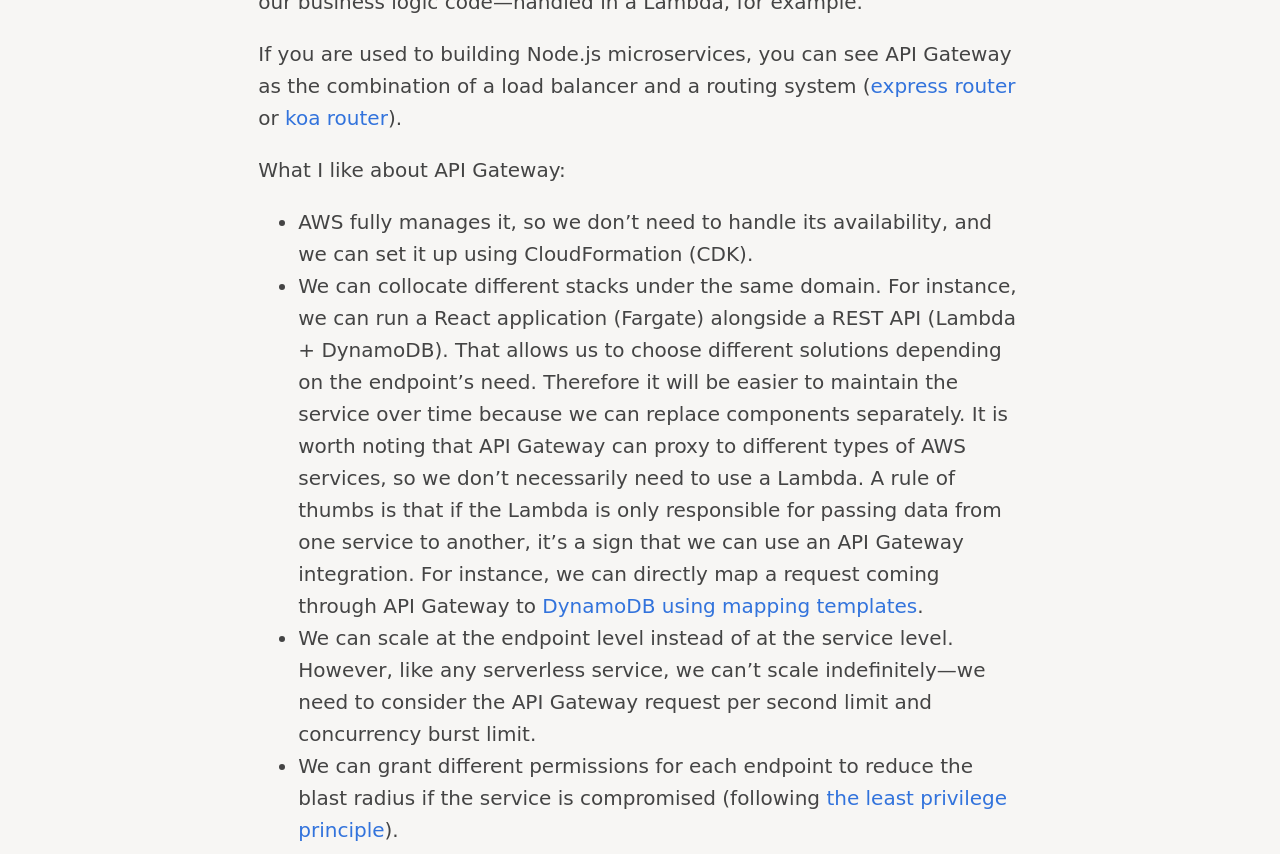Based on the element description "Patisserie Valerie discount code nhs", predict the bounding box coordinates of the UI element.

None